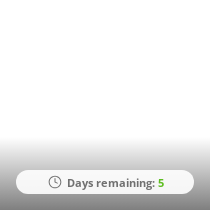Give an elaborate caption for the image.

The image features a sleek, modern widget displaying a countdown with the text "Days remaining: 5" prominently featured in green. Accompanied by a clock icon, this visual element succinctly conveys urgency and time-sensitive information related to promotional offers. The background gradually fades from light to dark, enhancing the emphasis on the remaining days, which may pertain to an ongoing sale or special event, inviting viewers to take action before the deadline.